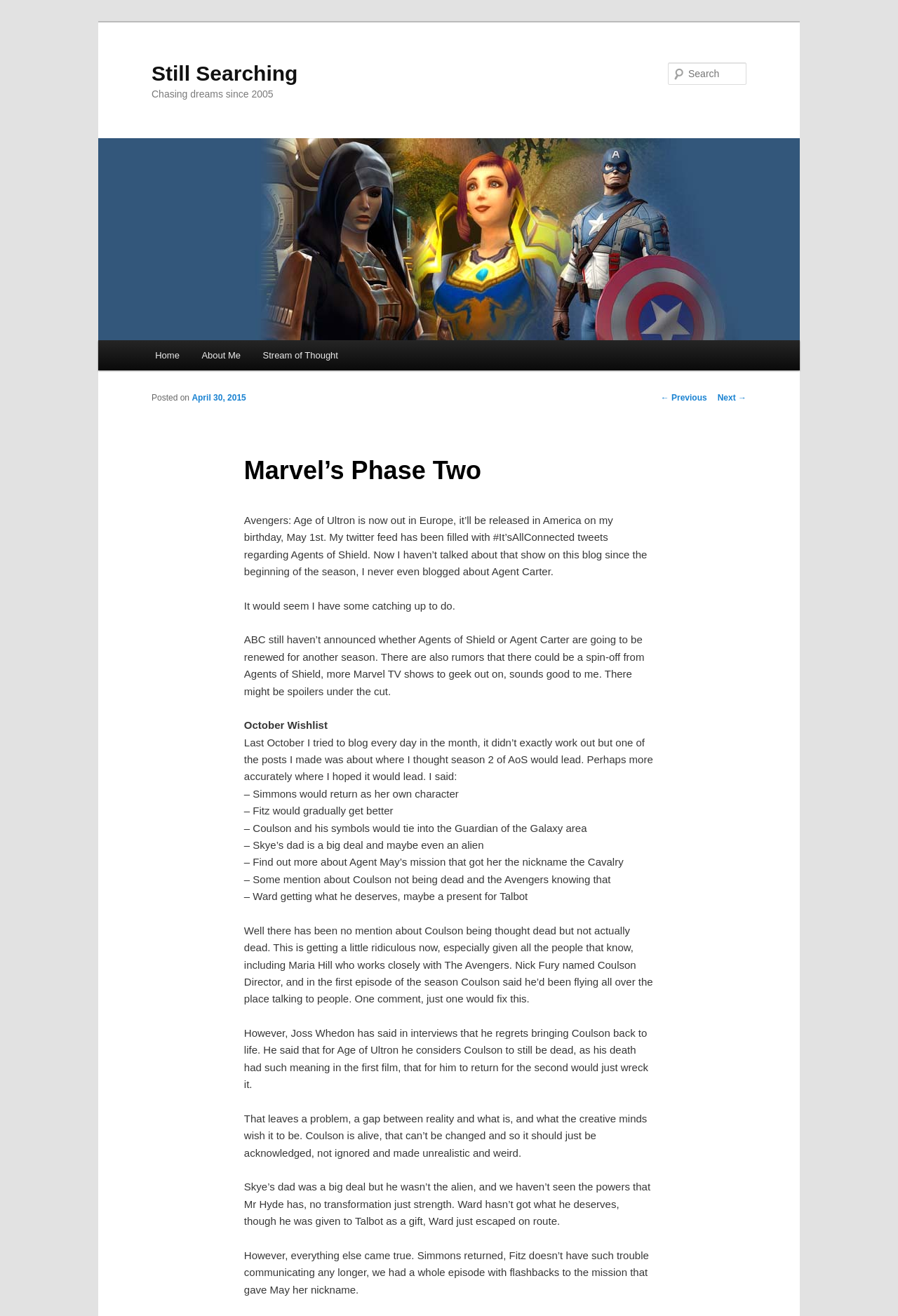Please find the bounding box coordinates (top-left x, top-left y, bottom-right x, bottom-right y) in the screenshot for the UI element described as follows: parent_node: Still Searching

[0.109, 0.105, 0.891, 0.258]